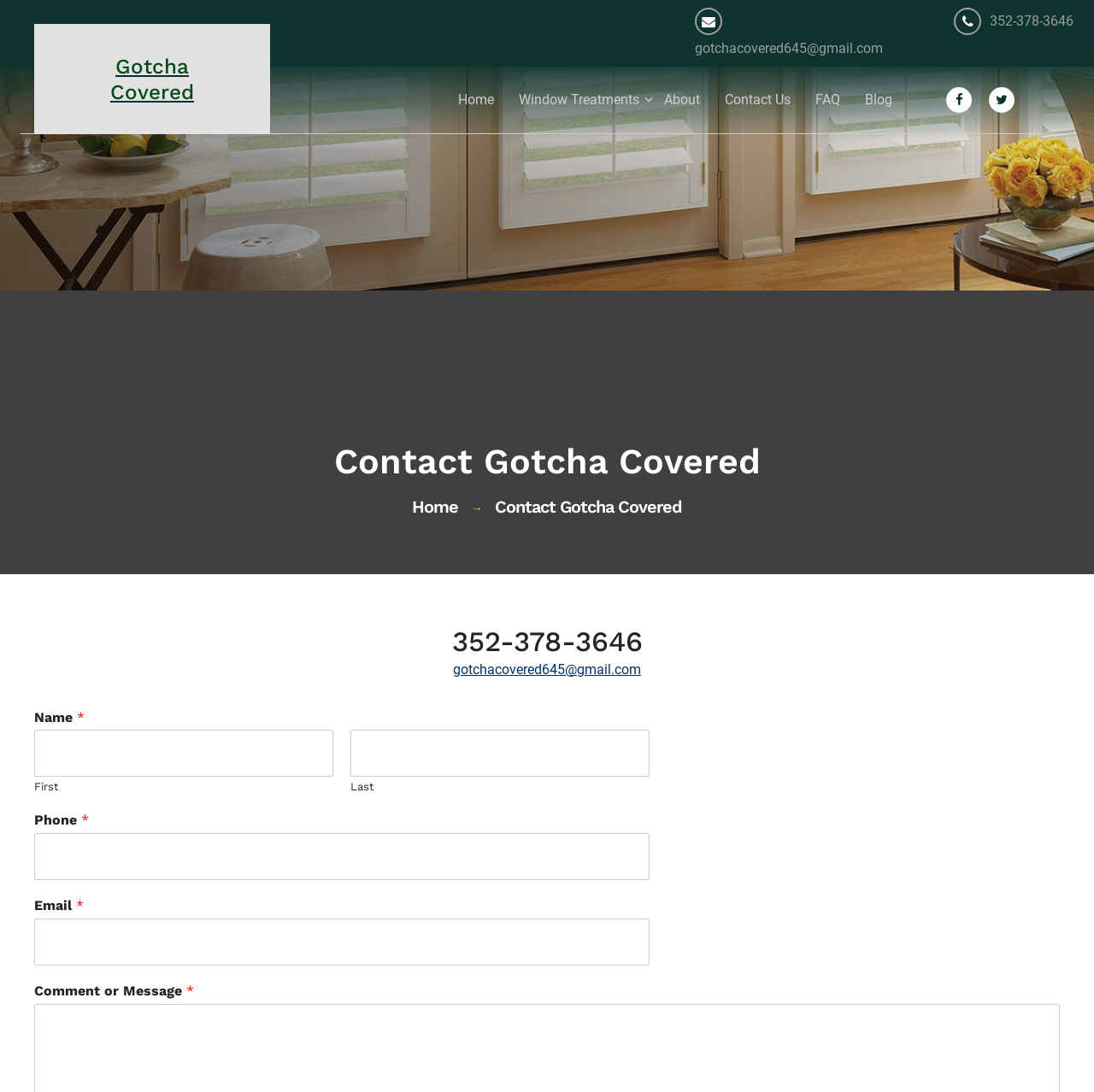Extract the main title from the webpage.

Contact Gotcha Covered